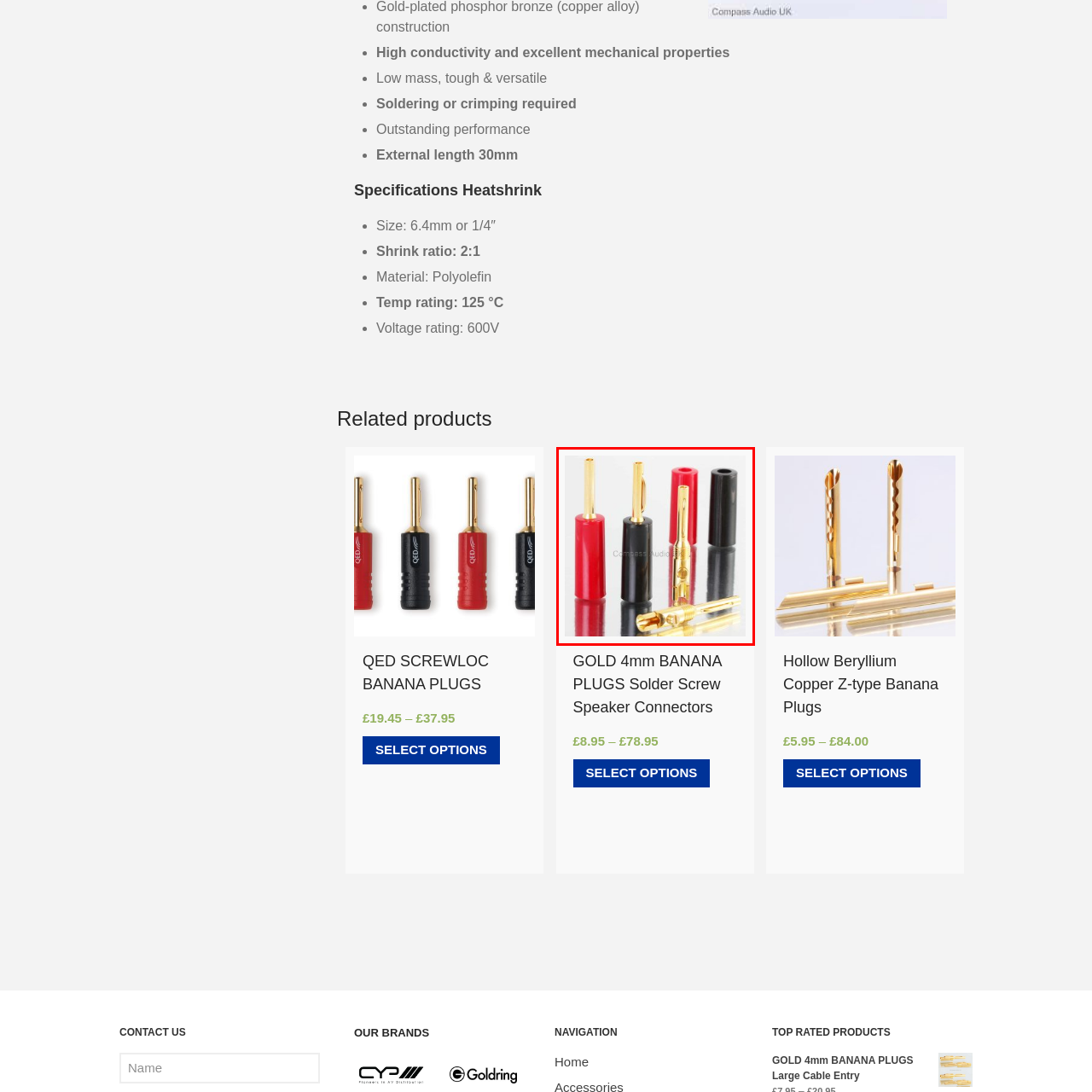Analyze the image highlighted by the red bounding box and give a one-word or phrase answer to the query: What is the primary purpose of these banana plugs?

Secure connections